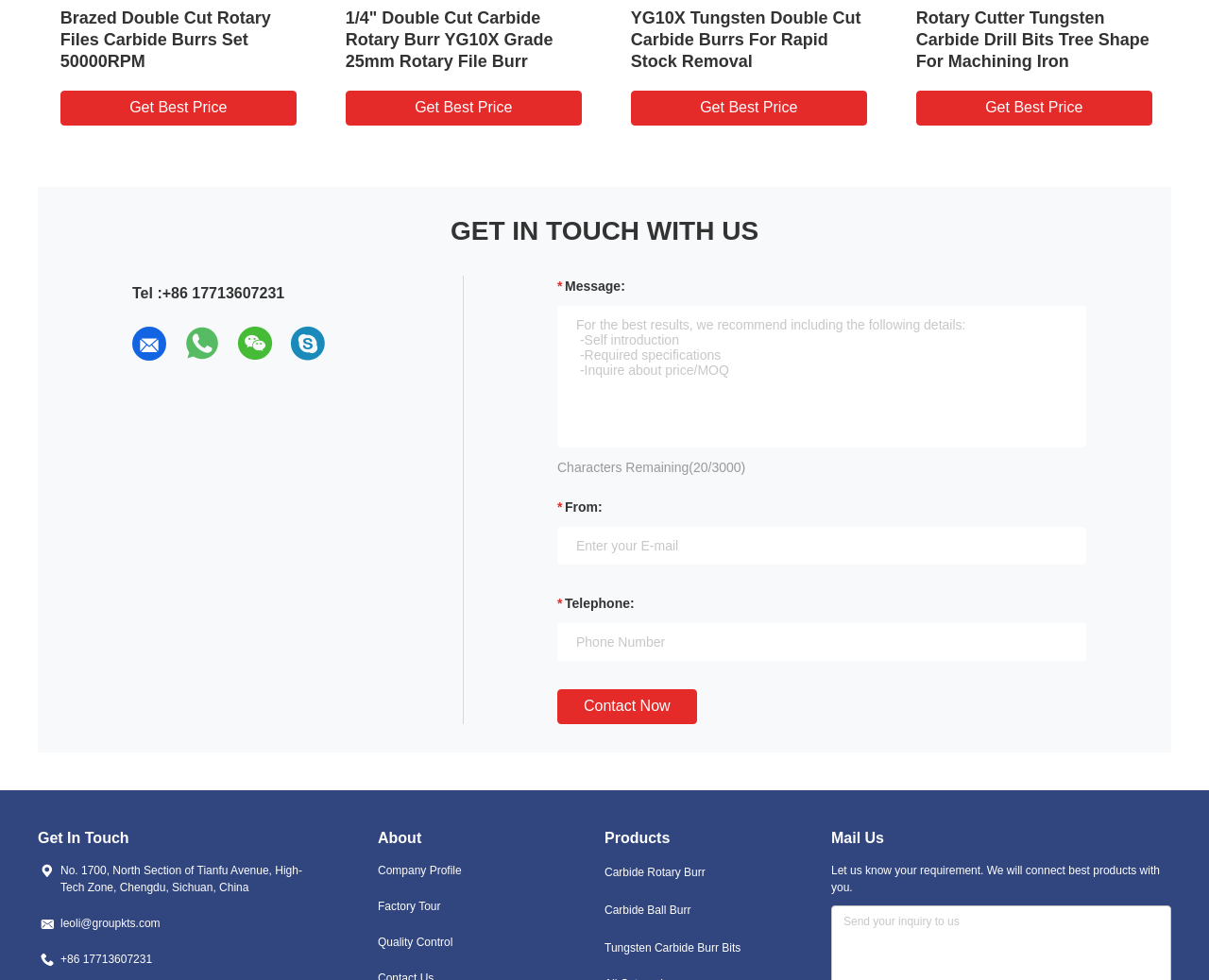Based on what you see in the screenshot, provide a thorough answer to this question: What is the recommended information to include in the message?

The webpage suggests including self introduction, required specifications, and inquiry about price/MOQ in the message for the best results.